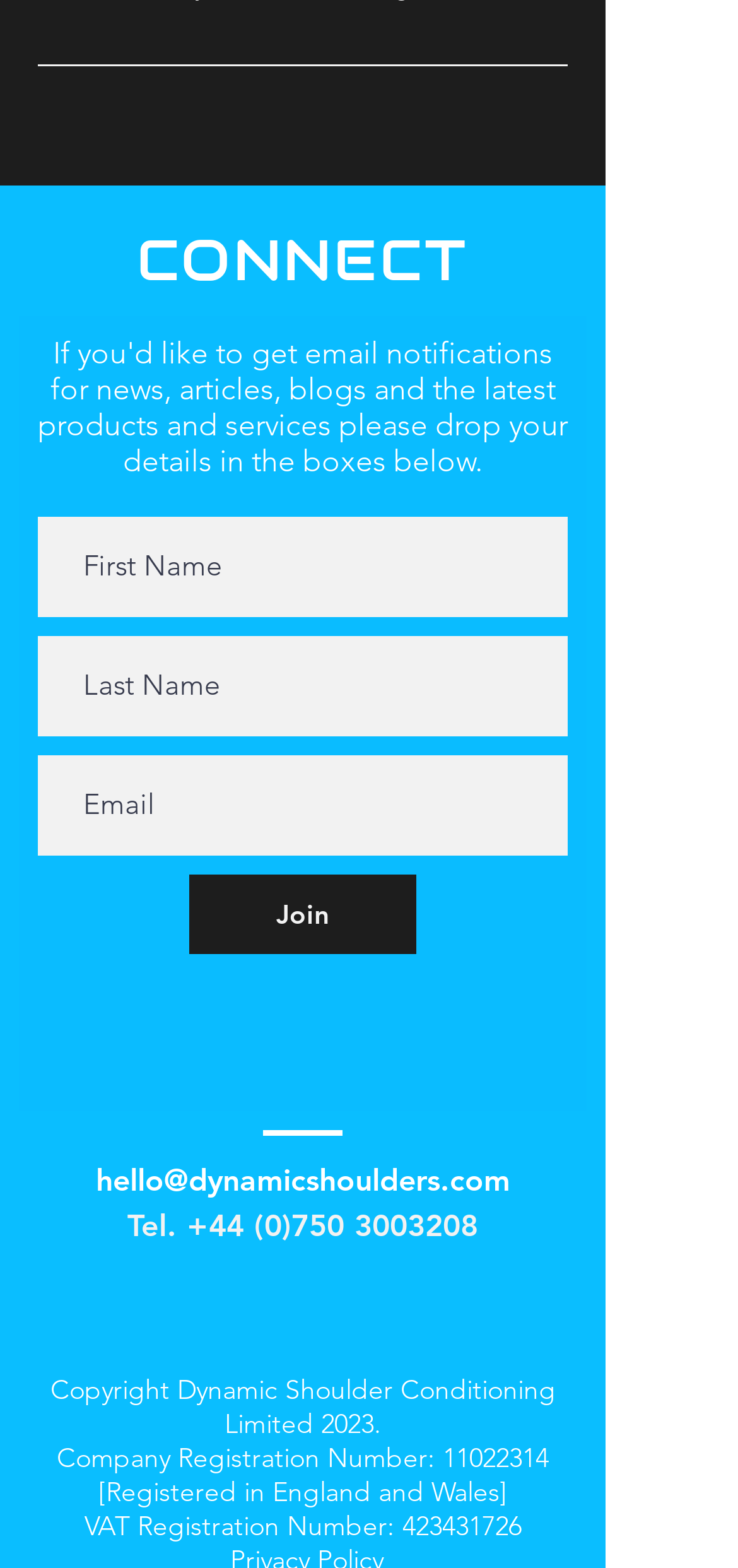Please identify the bounding box coordinates of the element I need to click to follow this instruction: "Check company registration number".

[0.6, 0.919, 0.744, 0.941]